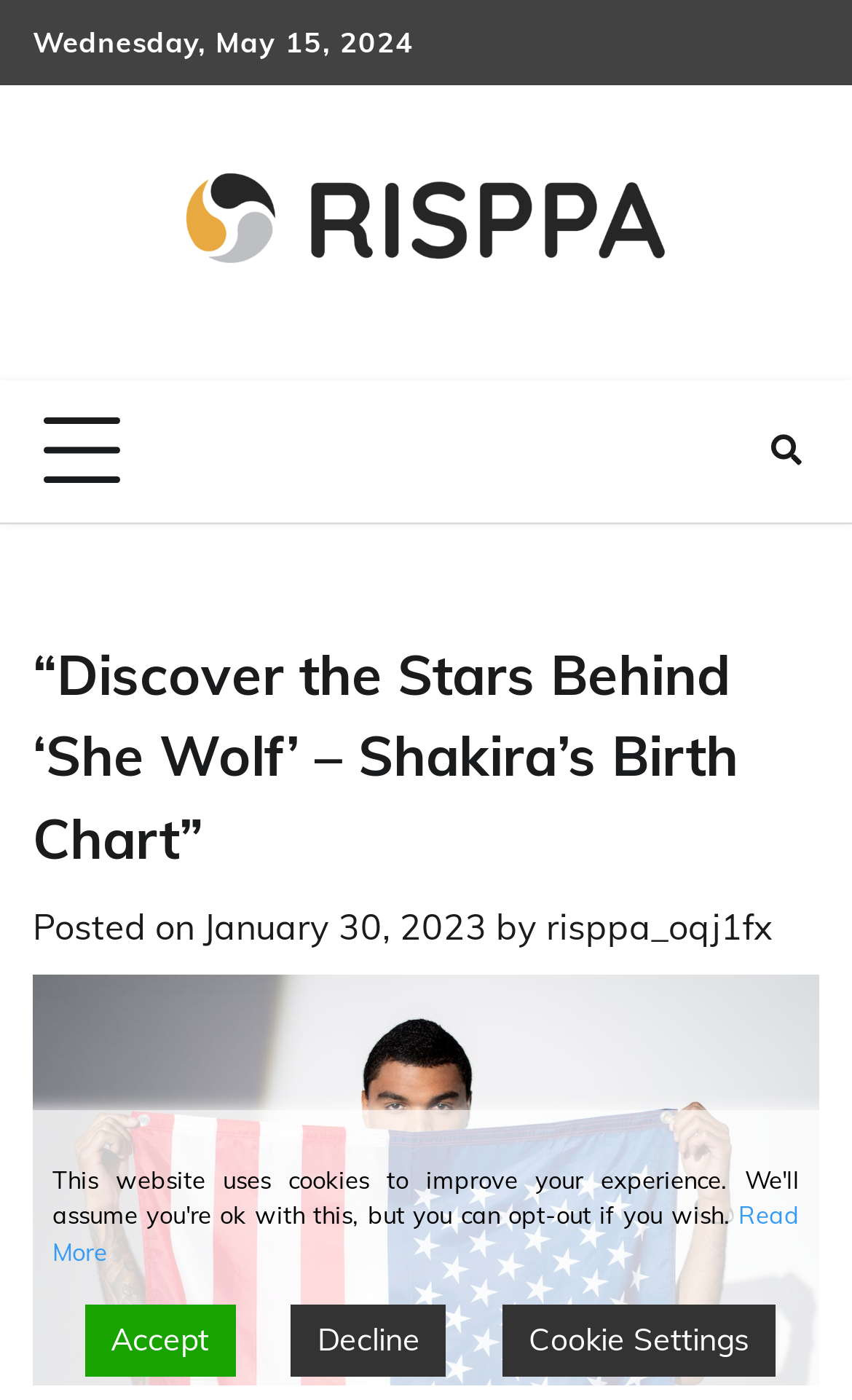Identify the bounding box coordinates of the section to be clicked to complete the task described by the following instruction: "Visit the author's profile". The coordinates should be four float numbers between 0 and 1, formatted as [left, top, right, bottom].

[0.641, 0.646, 0.908, 0.677]